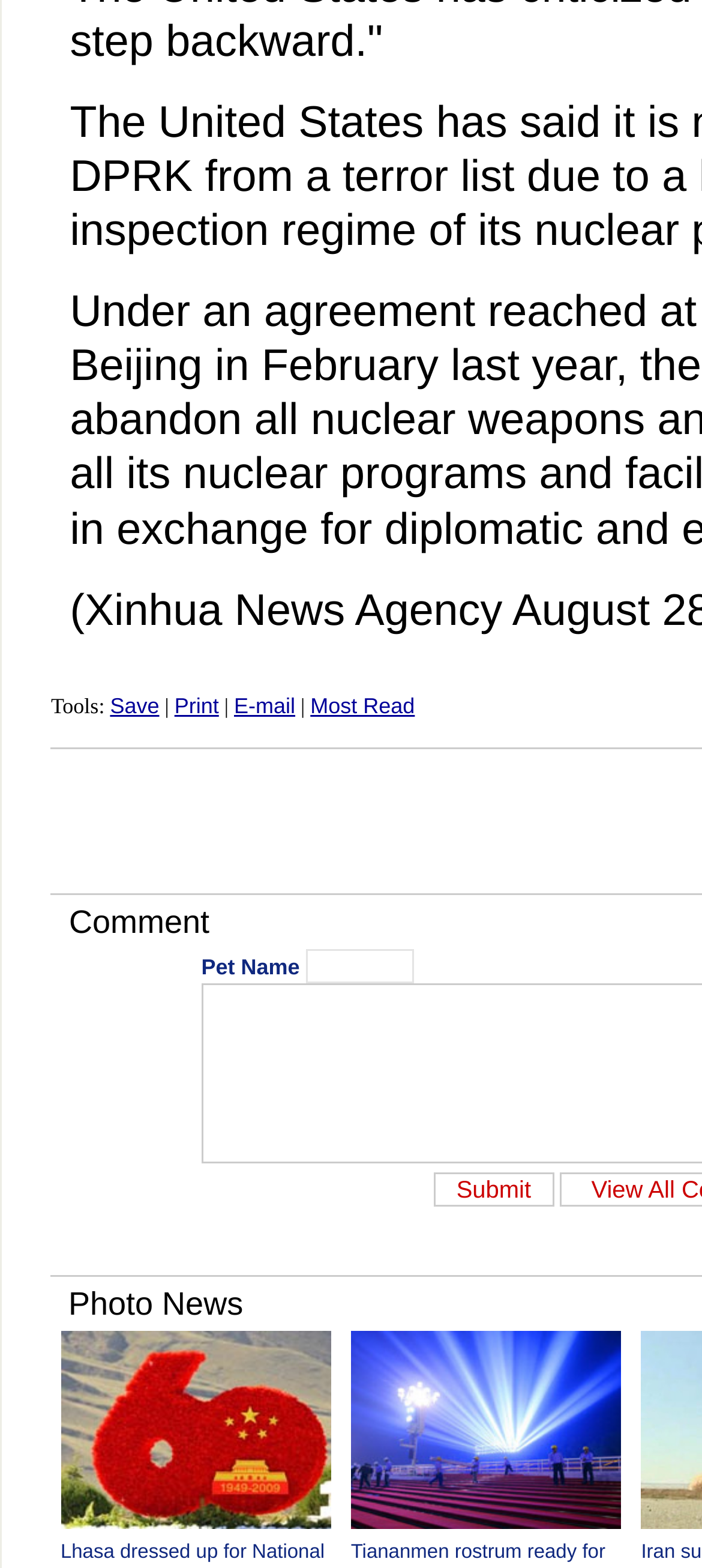Please provide a detailed answer to the question below by examining the image:
What is the position of the 'E-mail' link?

The 'E-mail' link is located between the 'Print' and '|' links, making it the third link from the left at the top of the webpage.